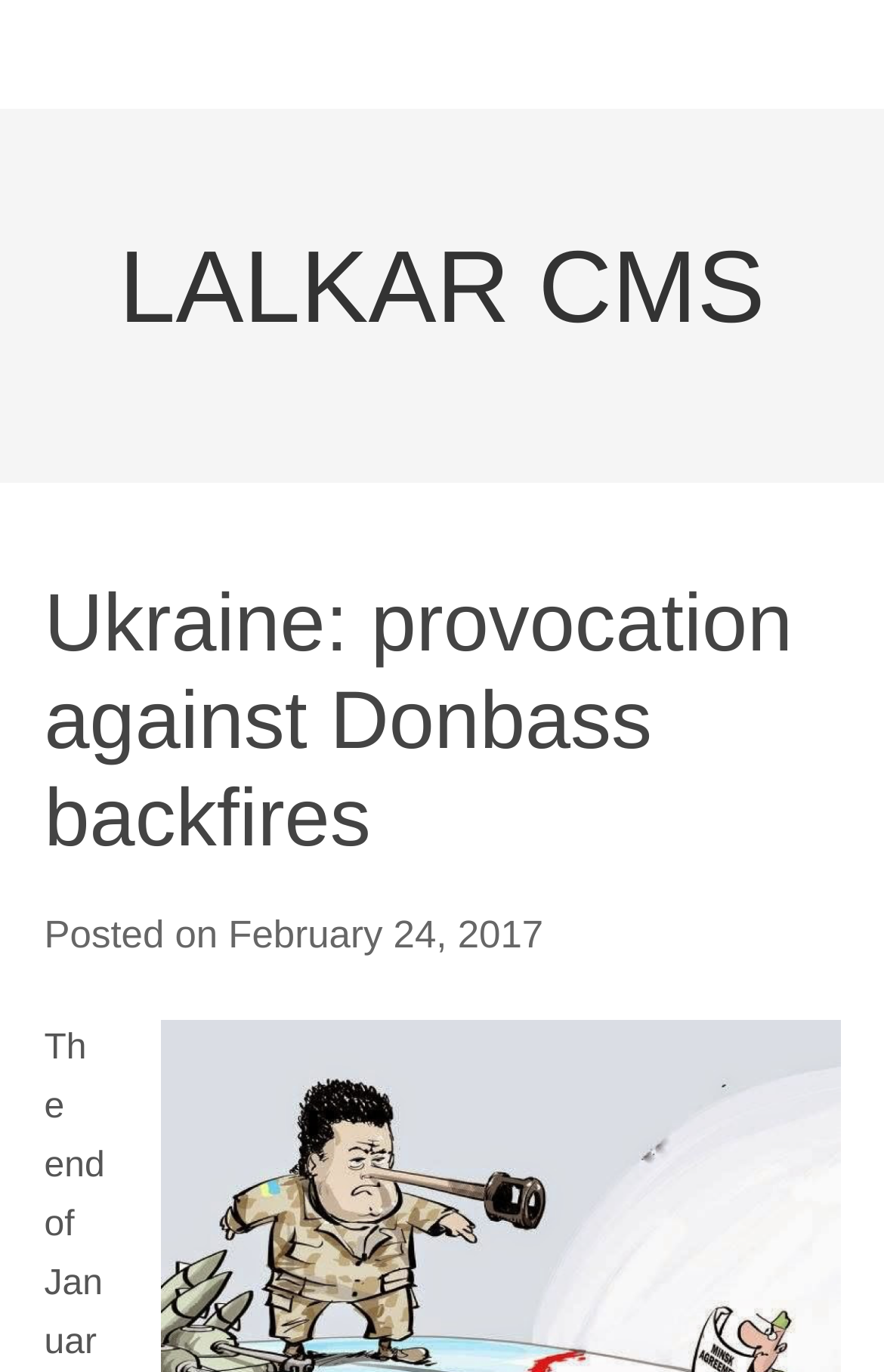Identify the coordinates of the bounding box for the element described below: "LALKAR CMS". Return the coordinates as four float numbers between 0 and 1: [left, top, right, bottom].

[0.134, 0.167, 0.866, 0.251]